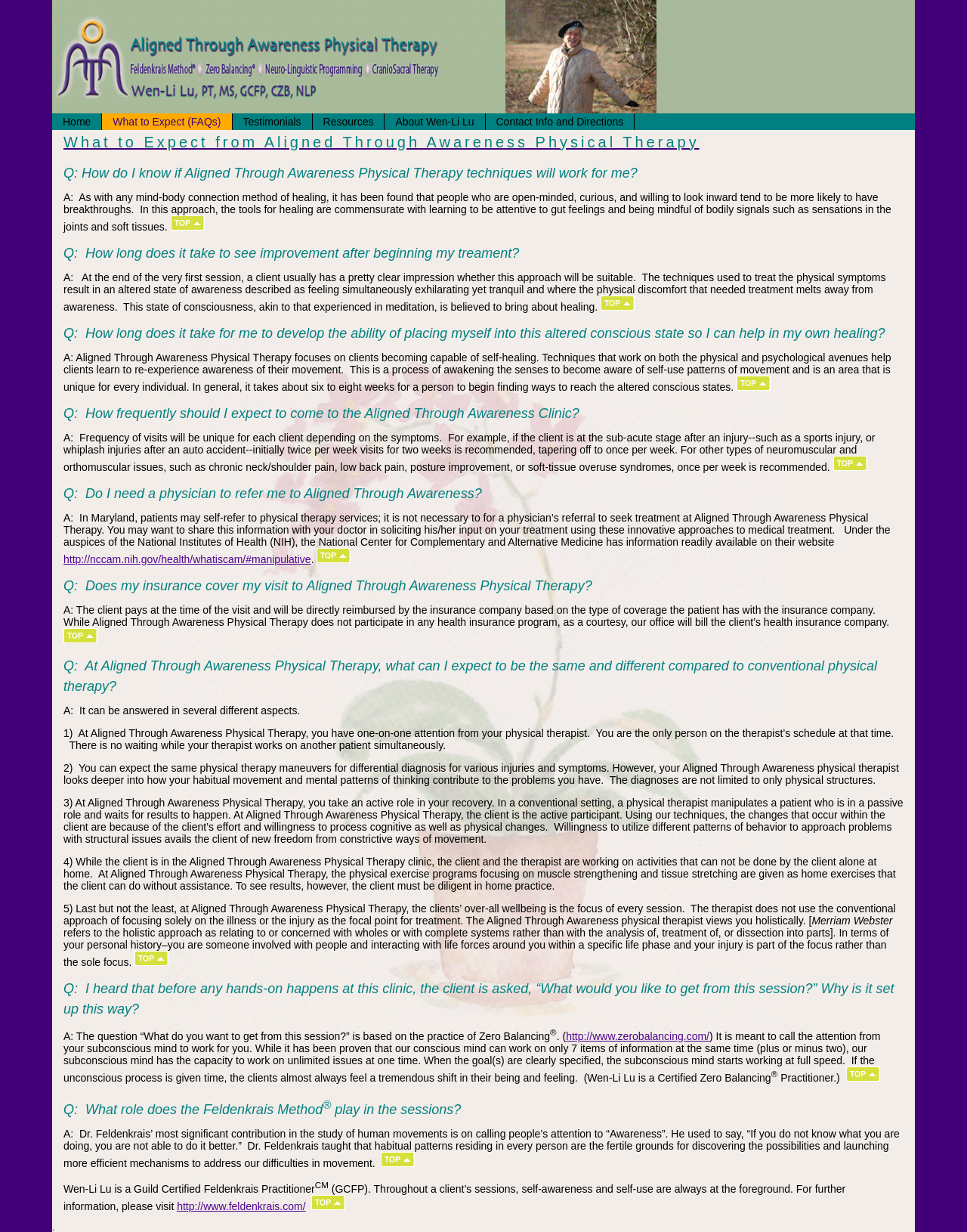Produce an elaborate caption capturing the essence of the webpage.

The webpage is about Wen-Li Lu's physical therapy practice, Aligned Through Awareness Physical Therapy. At the top, there are six navigation links: Home, What to Expect (FAQs), Testimonials, Resources, About Wen-Li Lu, and Contact Info and Directions. 

Below the navigation links, there is a heading "What to Expect from Aligned Through Awareness Physical Therapy" followed by a series of questions and answers. The questions are related to the physical therapy practice, such as how long it takes to see improvement, how frequently one should visit the clinic, and whether a physician's referral is needed. 

Each question is followed by a detailed answer that explains the approach and techniques used by Wen-Li Lu. The answers also provide information about the client's role in the recovery process and how the practice differs from conventional physical therapy. 

Throughout the page, there are "Back to Top" links with corresponding images, which allow users to easily navigate back to the top of the page. There are also links to external websites, such as the National Institutes of Health and the Feldenkrais Method website, which provide additional information on related topics.